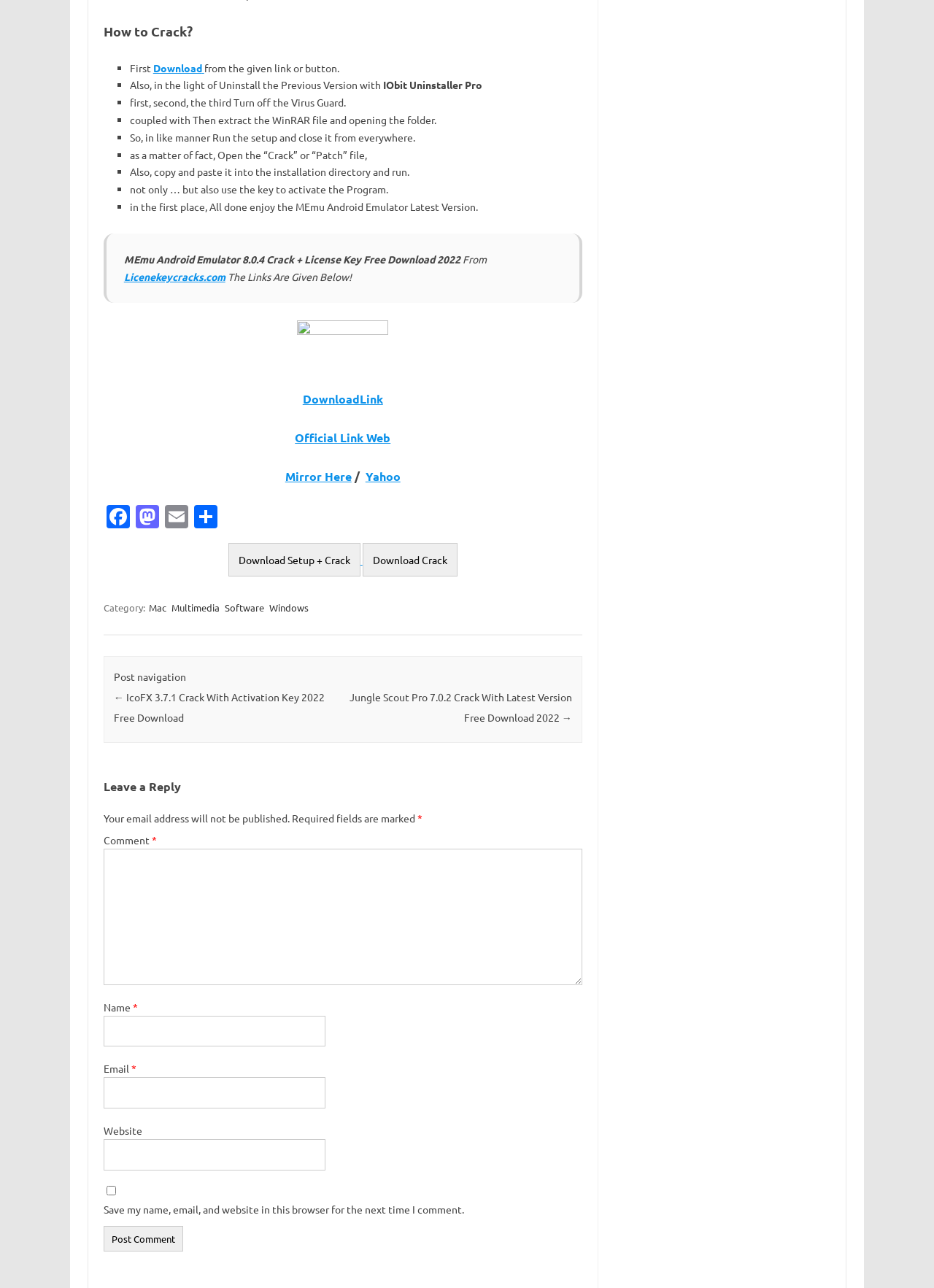Can you determine the bounding box coordinates of the area that needs to be clicked to fulfill the following instruction: "Go to the 'SAMPLE PAGE'"?

None